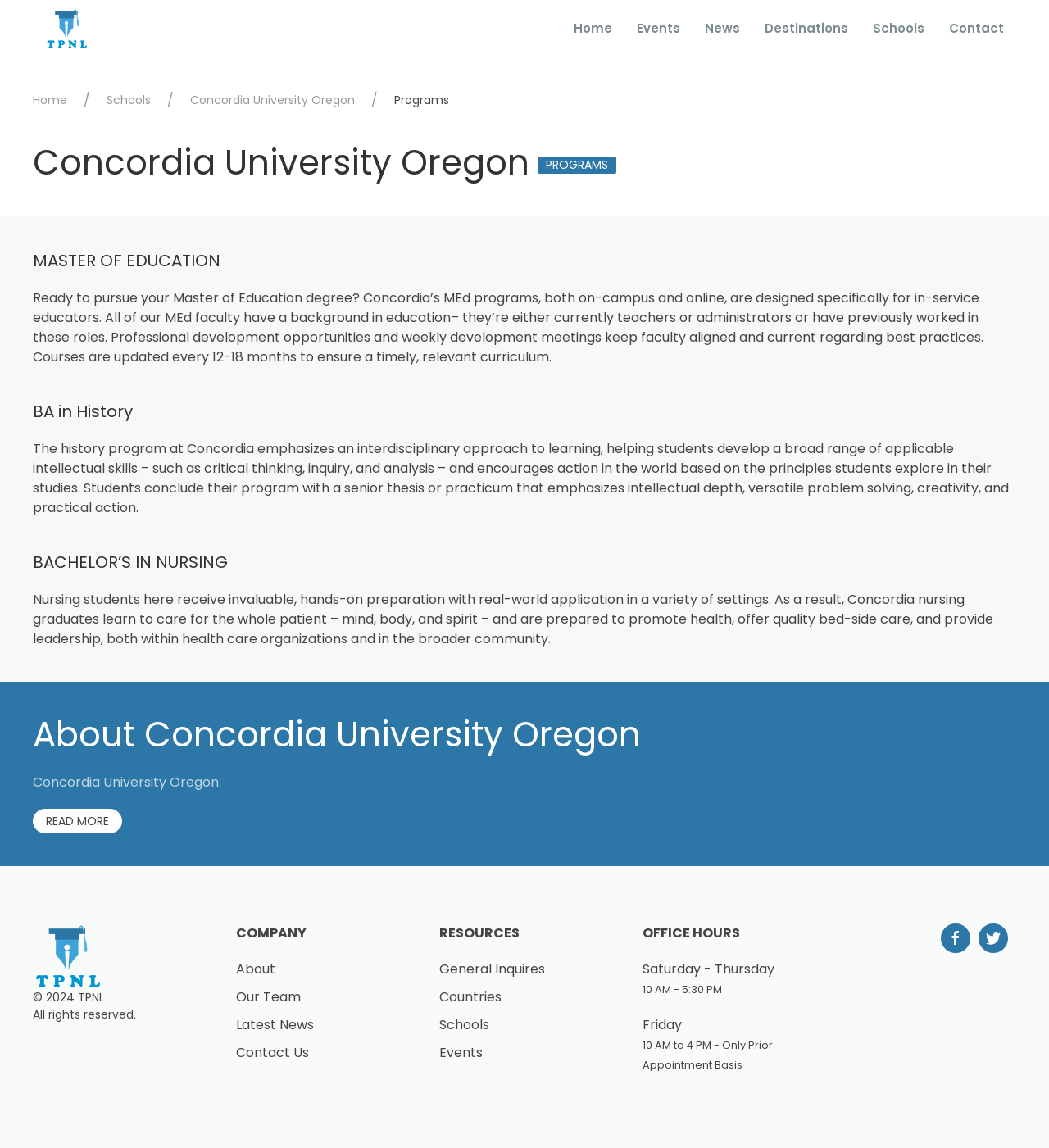What is the focus of the Master of Education program?
Look at the image and answer the question using a single word or phrase.

in-service educators